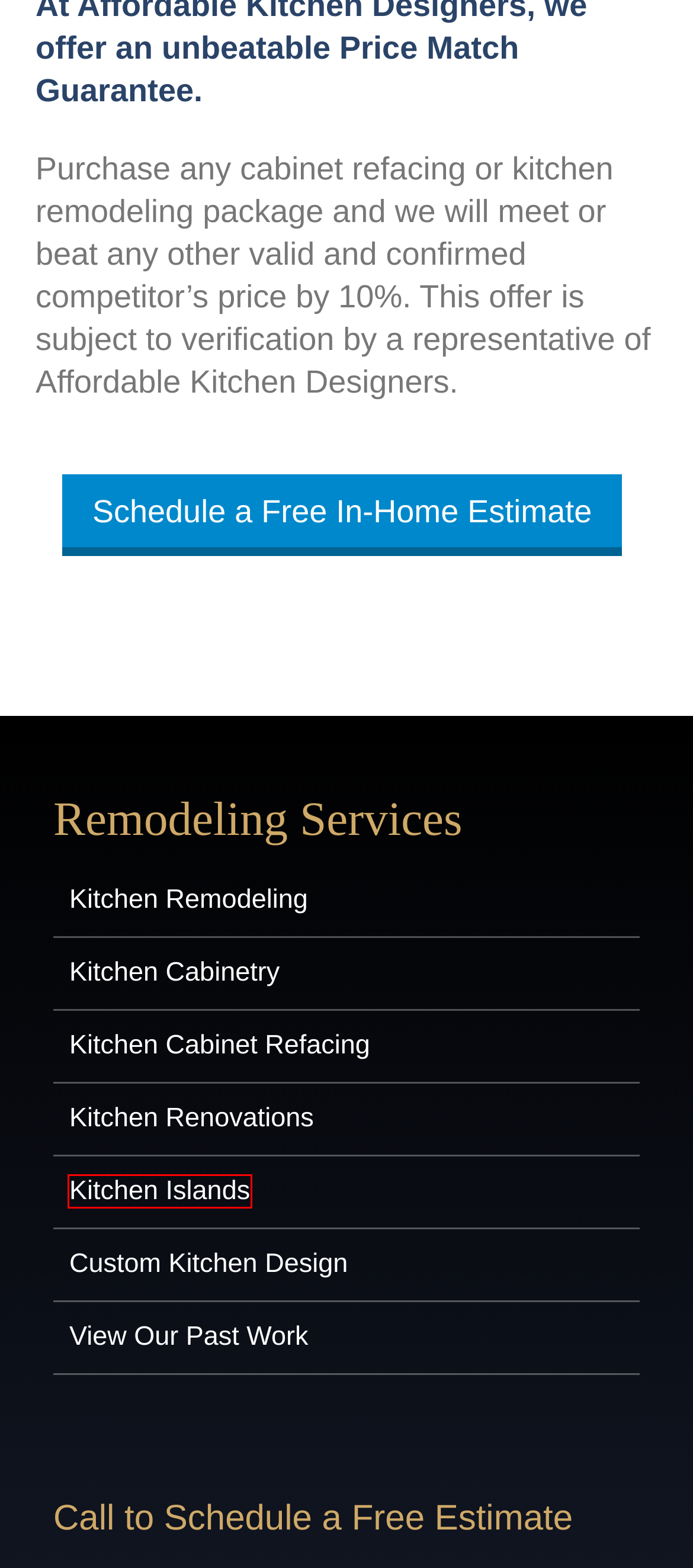Provided is a screenshot of a webpage with a red bounding box around an element. Select the most accurate webpage description for the page that appears after clicking the highlighted element. Here are the candidates:
A. Kitchen Remodeling - Affordable Kitchen Designers | Kitchen Cabinet Refacing & Replacing
B. Cabinet Refacing NJ - Cabinet Refinishing New Jersey
C. Custom Kitchen Design - Affordable Kitchen Designers | Kitchen Cabinet Refacing & Replacing
D. Kitchen Renovations - Affordable Kitchen Designers | Kitchen Cabinet Refacing & Replacing
E. Kitchen Islands - Affordable Kitchen Designers | Kitchen Cabinet Refacing & Replacing
F. Kitchen Cabinetry - Affordable Kitchen Designers | Kitchen Cabinet Refacing & Replacing
G. View Our Work - Affordable Kitchen Designers | Kitchen Cabinet Refacing & Replacing
H. Contact - Affordable Kitchen Designers | Kitchen Cabinet Refacing & Replacing

E